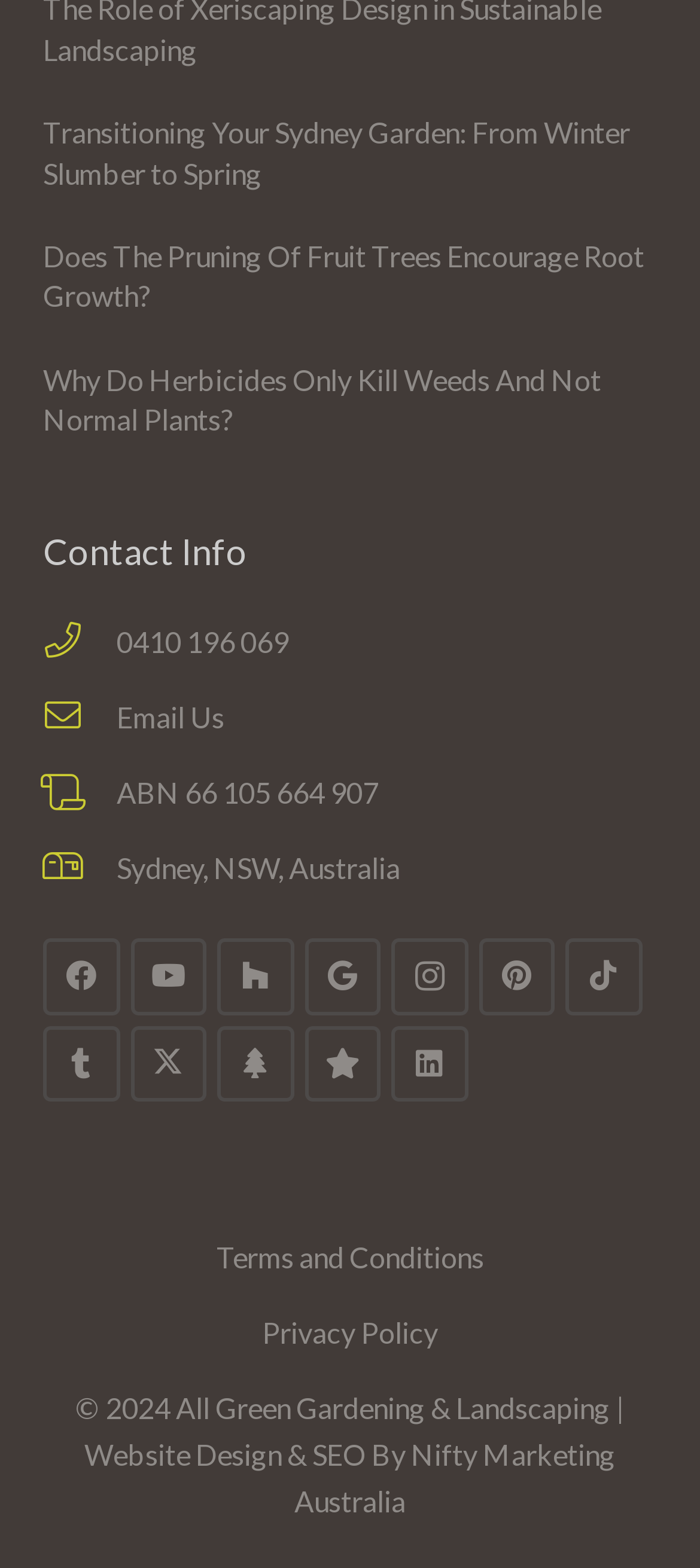Determine the bounding box coordinates of the clickable element necessary to fulfill the instruction: "Call the phone number". Provide the coordinates as four float numbers within the 0 to 1 range, i.e., [left, top, right, bottom].

[0.062, 0.395, 0.167, 0.425]